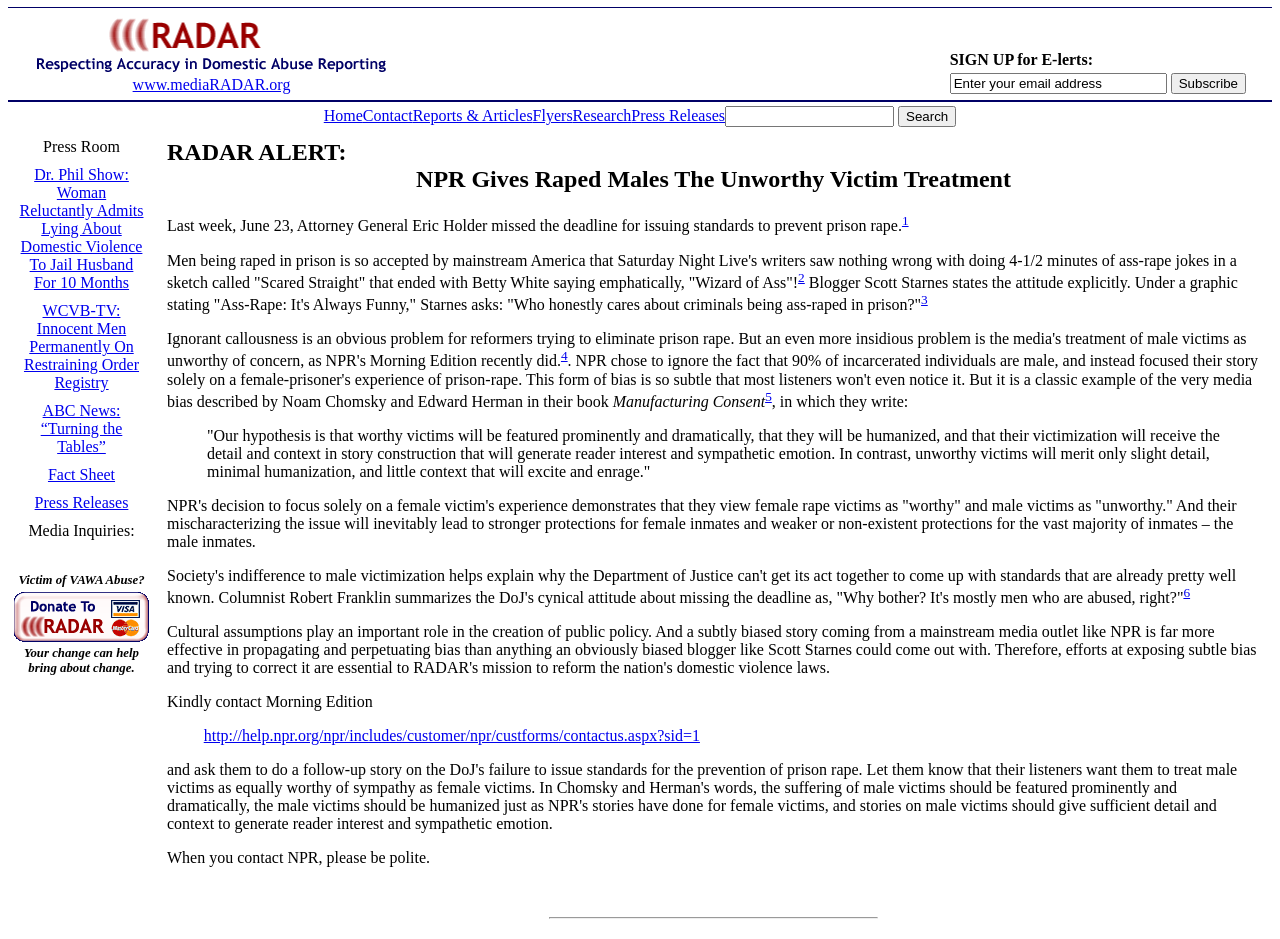Generate a thorough caption that explains the contents of the webpage.

The webpage has a title "RADAR: NPR Gives Raped Males The Unworthy Victim Treatment" and is divided into several sections. At the top, there is a navigation menu with links to "Home", "Contact", "Reports & Articles", "Flyers", "Research", and "Press Releases". Below the navigation menu, there is a search bar with a "Search" button.

On the left side of the page, there is a section with a heading "Press Room" that lists several links to news articles, including "Dr. Phil Show: Woman Reluctantly Admits Lying About Domestic Violence To Jail Husband For 10 Months", "WCVB-TV: Innocent Men Permanently On Restraining Order Registry", "ABC News: “Turning the Tables”", "Fact Sheet", and "Press Releases".

The main content of the page is an article that discusses how NPR (National Public Radio) gives more attention to female rape victims than male rape victims. The article cites examples from Saturday Night Live and a blogger who makes jokes about male rape victims. It also quotes a study that suggests that the media focuses more on "worthy" victims, such as female rape victims, and less on "unworthy" victims, such as male rape victims.

The article also discusses how the Department of Justice has failed to establish standards for preventing prison rape, and how society's indifference to male victimization contributes to this problem. There is a call to action at the end of the article, encouraging readers to contact NPR and express their opinions on the issue.

Throughout the page, there are several links to external sources, including news articles and websites. There are also several images, including a logo for the website "www.mediaRADAR.org" and an image accompanying the article.